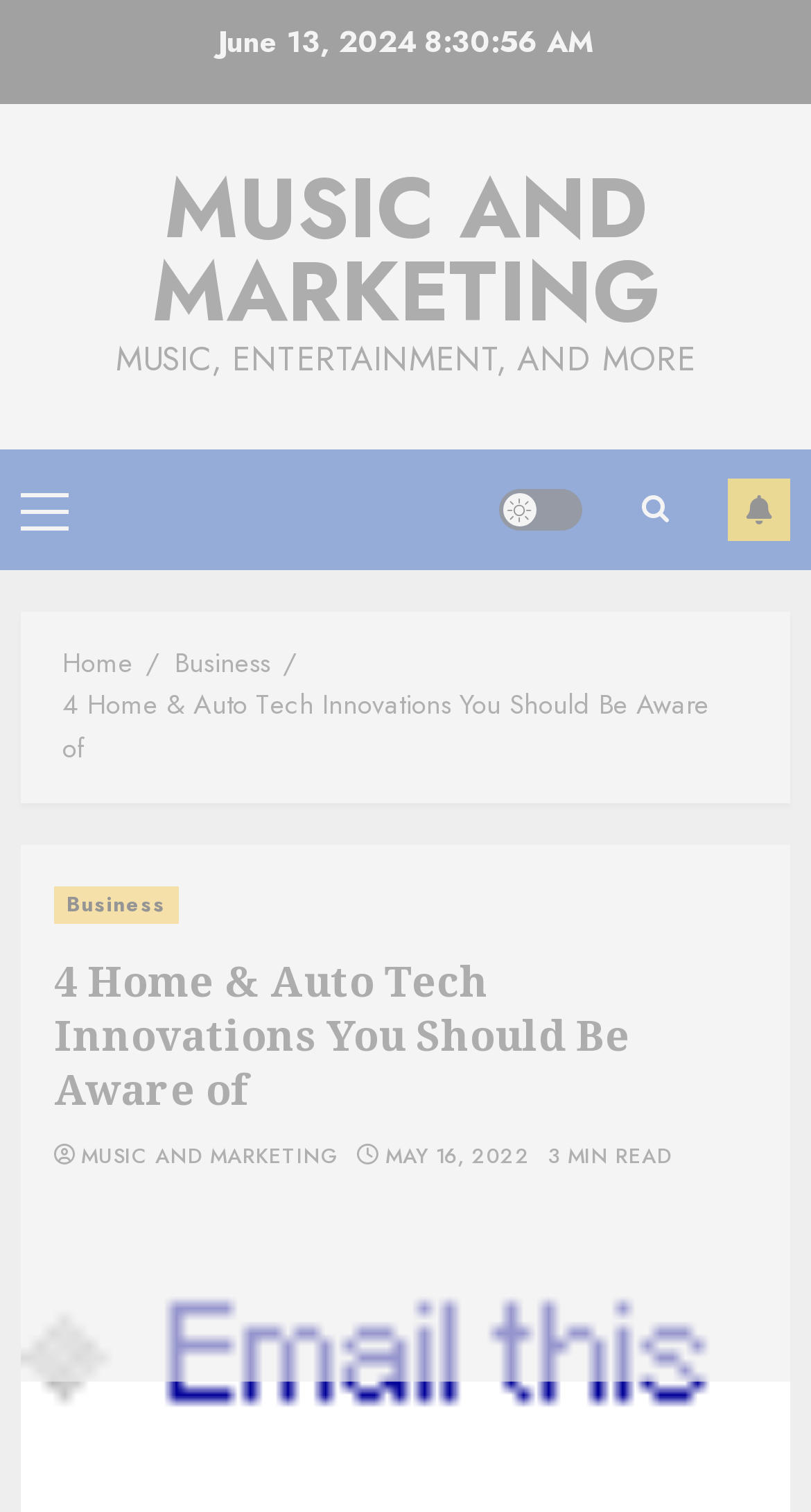Refer to the image and provide a thorough answer to this question:
What is the theme of the article?

The theme of the article can be determined by looking at the heading element, which says '4 Home & Auto Tech Innovations You Should Be Aware of'. This suggests that the article is about home and auto tech innovations.